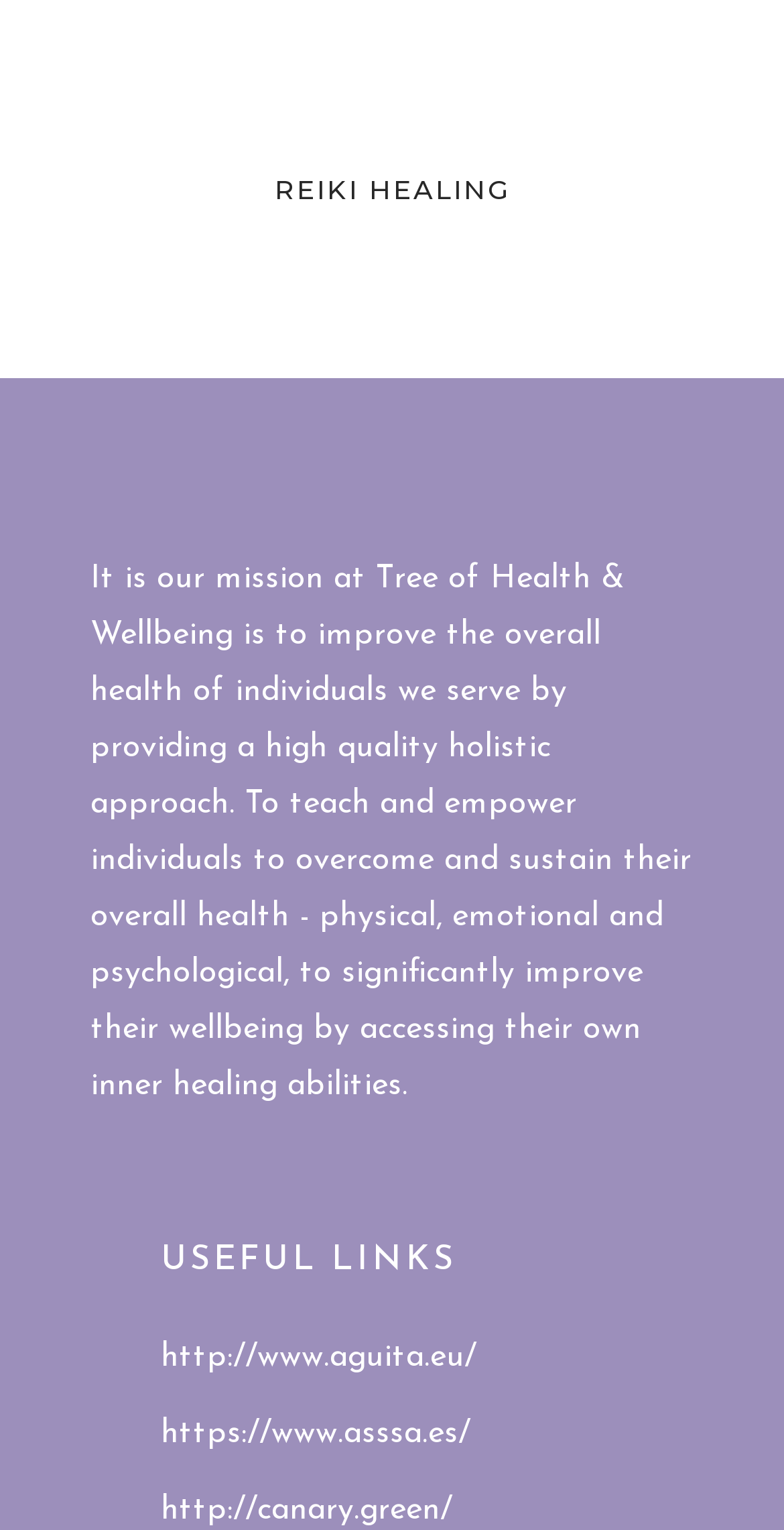What is the topic of the webpage?
Respond to the question with a well-detailed and thorough answer.

The webpage has a heading 'REIKI HEALING' and a link with the same text, indicating that the topic of the webpage is related to Reiki Healing.